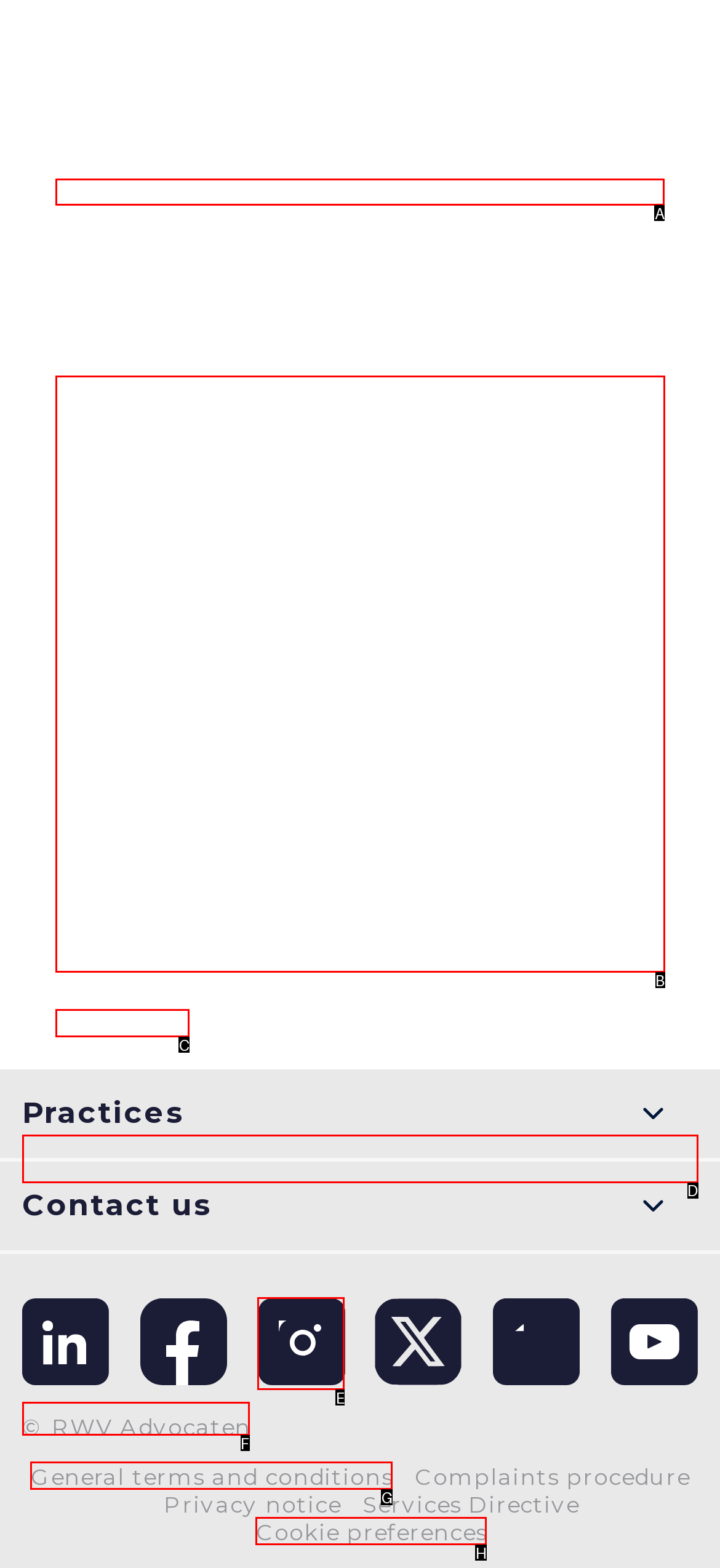Select the correct option from the given choices to perform this task: Click on the link to Birgitte Schelvis-Neuteboom. Provide the letter of that option.

A